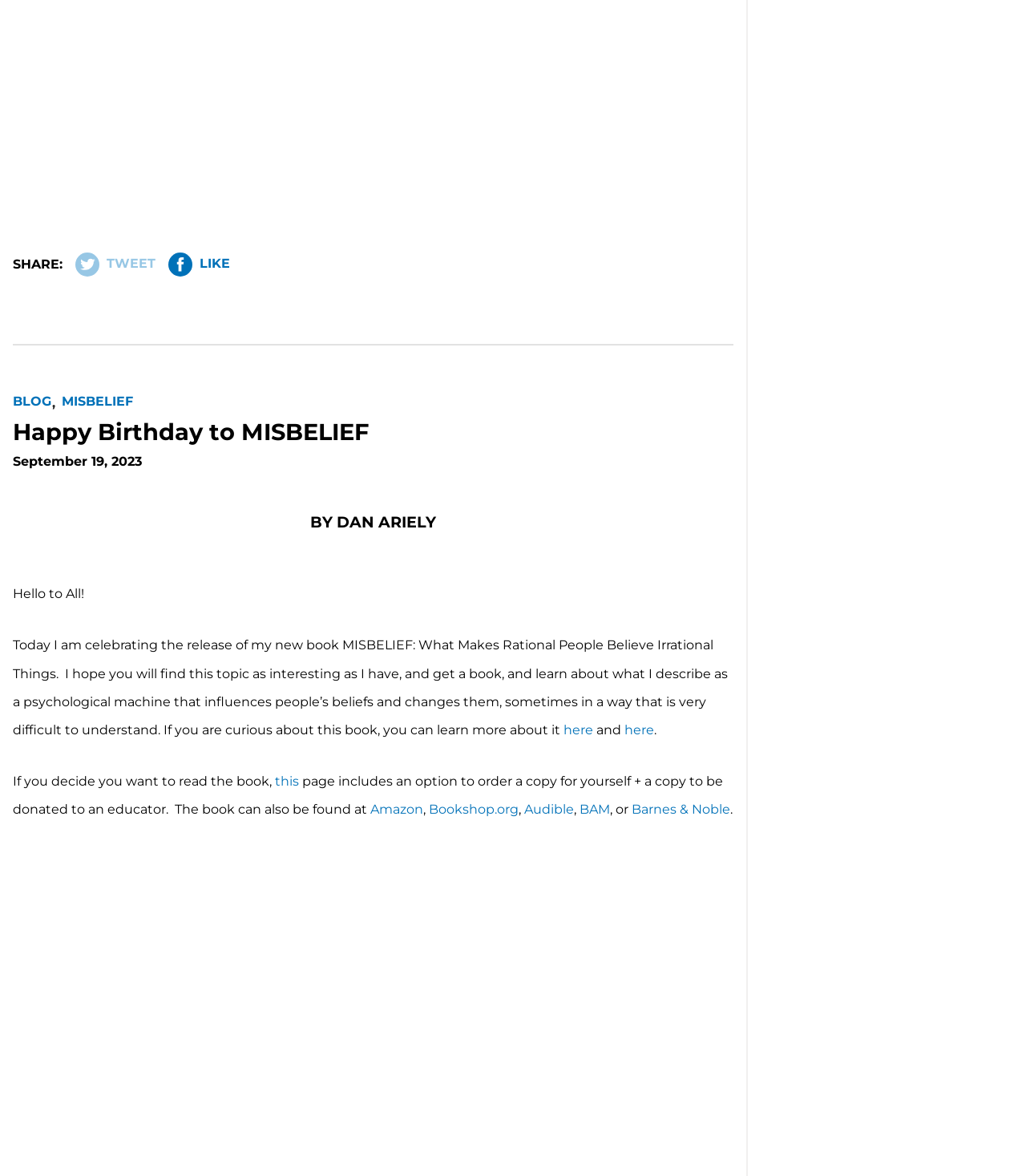Locate the bounding box coordinates of the element to click to perform the following action: 'Learn more about the book'. The coordinates should be given as four float values between 0 and 1, in the form of [left, top, right, bottom].

[0.549, 0.614, 0.578, 0.627]